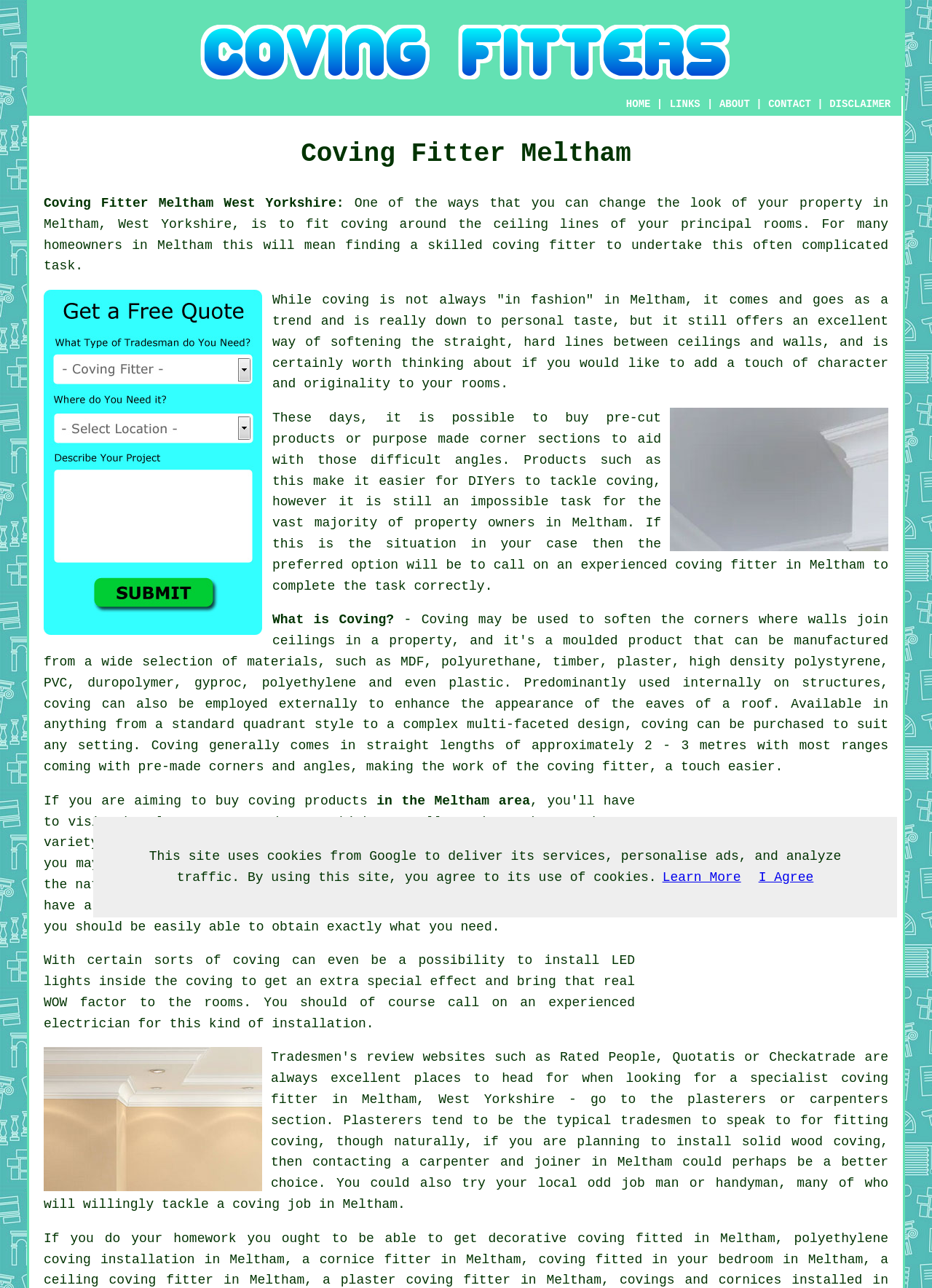Kindly determine the bounding box coordinates of the area that needs to be clicked to fulfill this instruction: "Click Free Meltham Coving Fitter Quotes".

[0.047, 0.485, 0.281, 0.496]